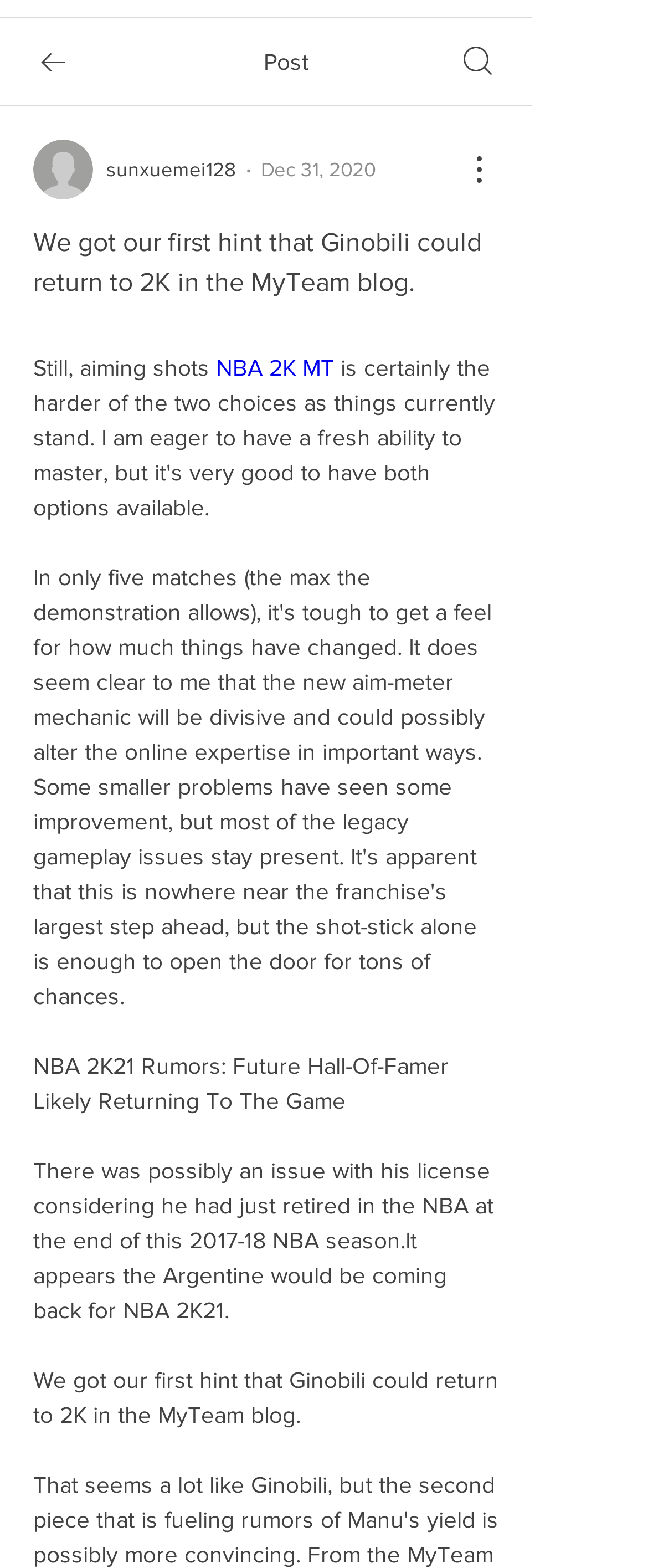Respond to the question below with a single word or phrase: What is the author of the article?

sunxuemei128